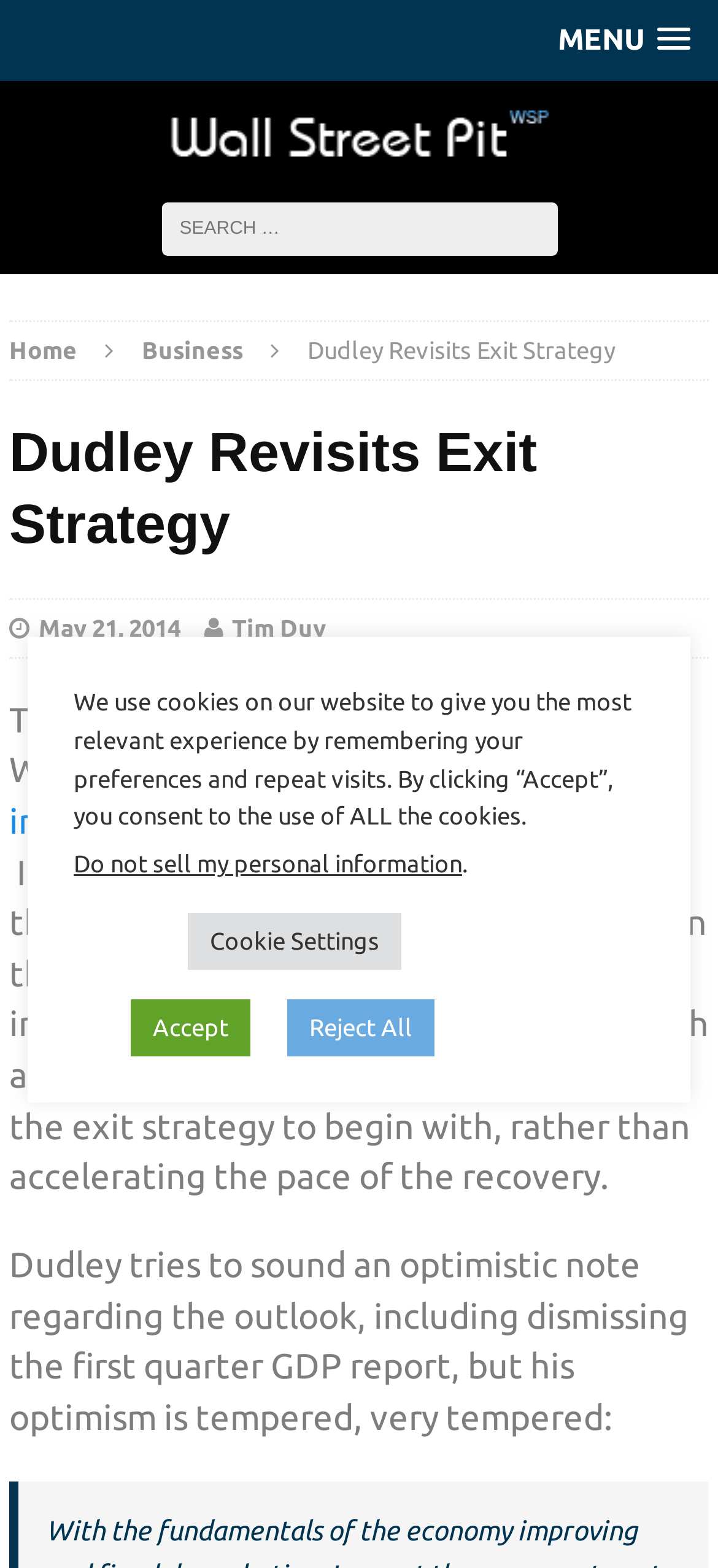Identify the bounding box coordinates for the region of the element that should be clicked to carry out the instruction: "Check the Privacy Policy". The bounding box coordinates should be four float numbers between 0 and 1, i.e., [left, top, right, bottom].

None